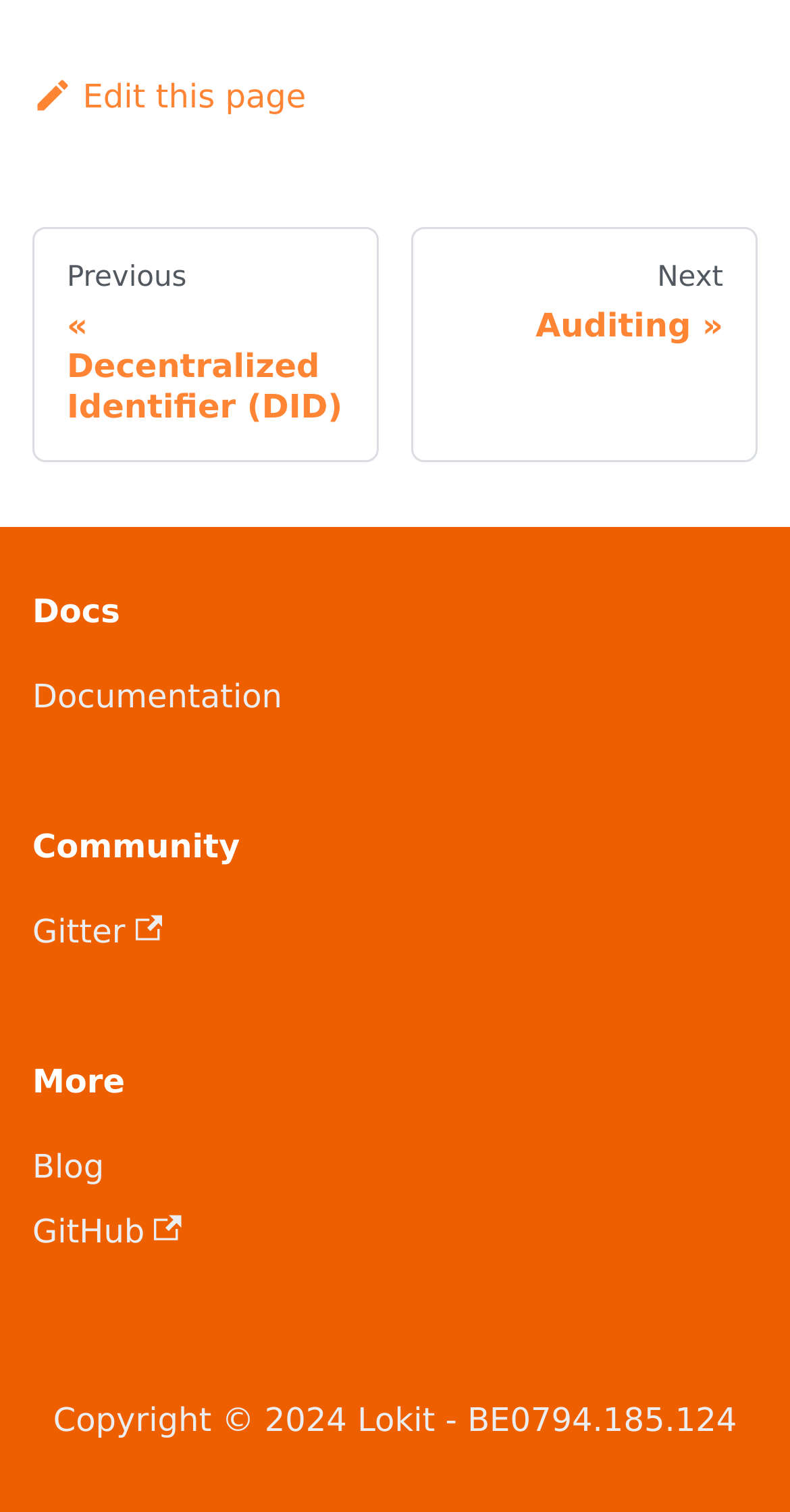Bounding box coordinates should be in the format (top-left x, top-left y, bottom-right x, bottom-right y) and all values should be floating point numbers between 0 and 1. Determine the bounding box coordinate for the UI element described as: name="submit" value="Post Comment"

None